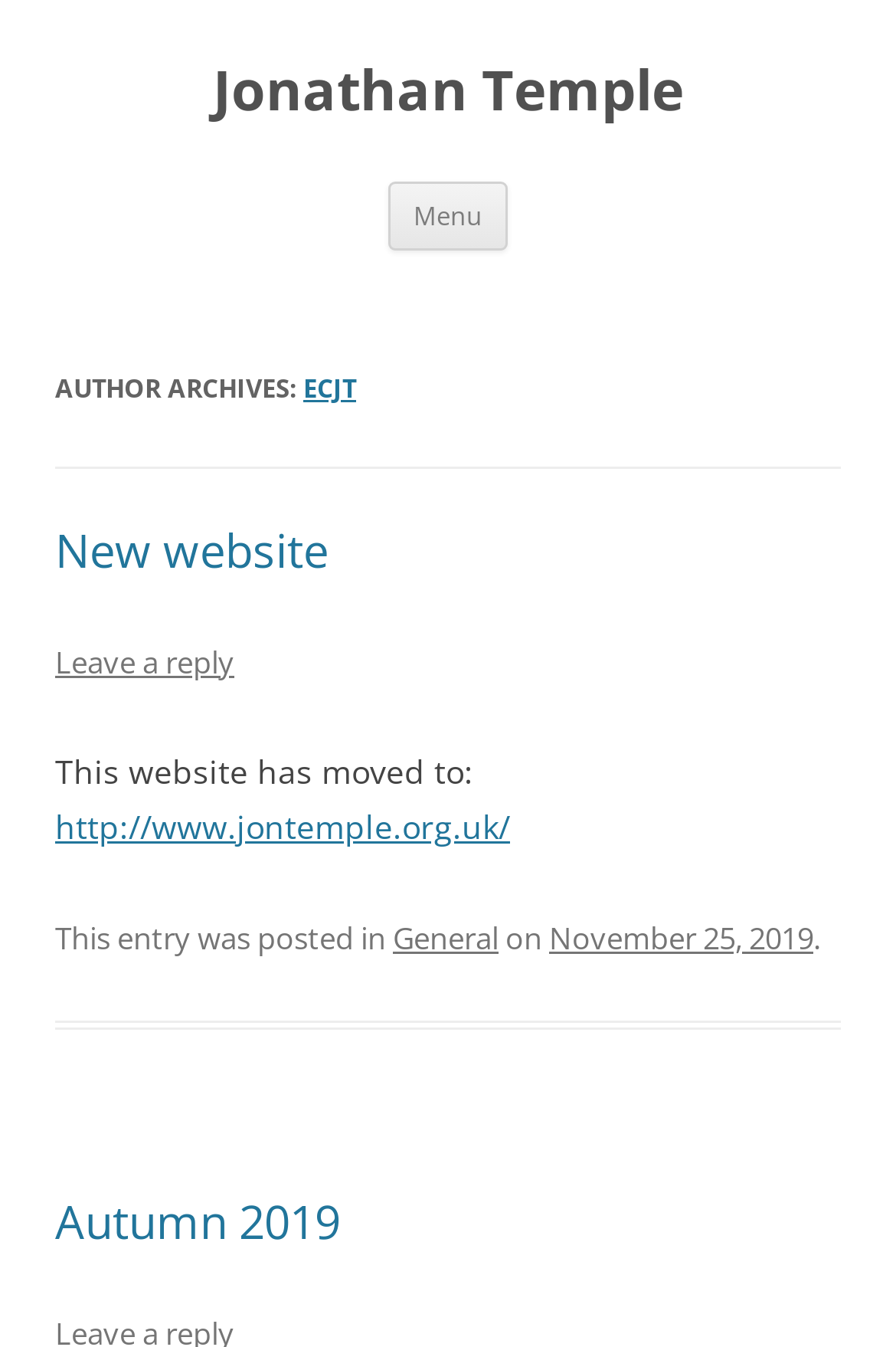Given the element description, predict the bounding box coordinates in the format (top-left x, top-left y, bottom-right x, bottom-right y). Make sure all values are between 0 and 1. Here is the element description: New website

[0.062, 0.385, 0.367, 0.431]